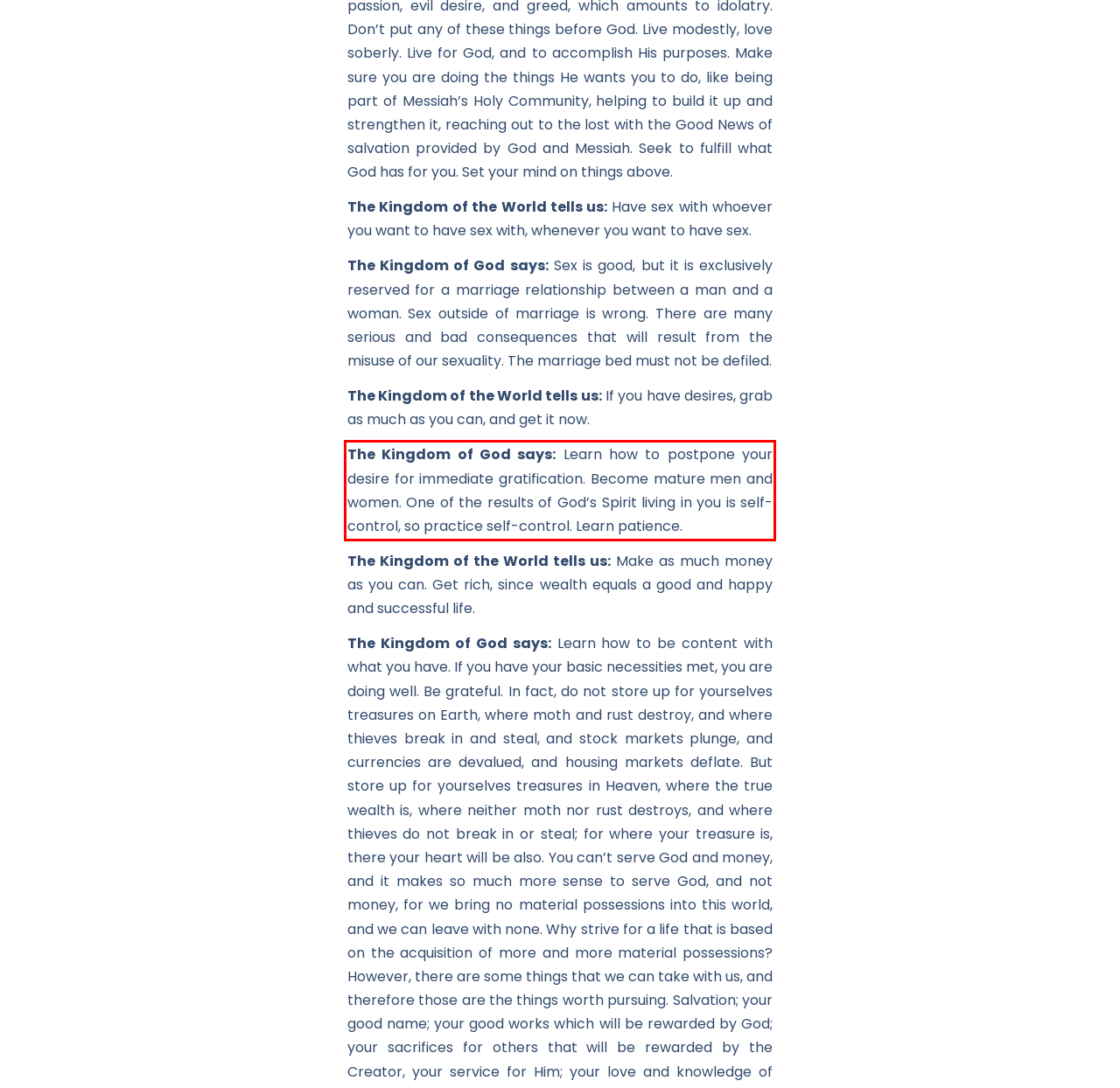Identify the text inside the red bounding box on the provided webpage screenshot by performing OCR.

The Kingdom of God says: Learn how to postpone your desire for immediate gratification. Become mature men and women. One of the results of God’s Spirit living in you is self-control, so practice self-control. Learn patience.